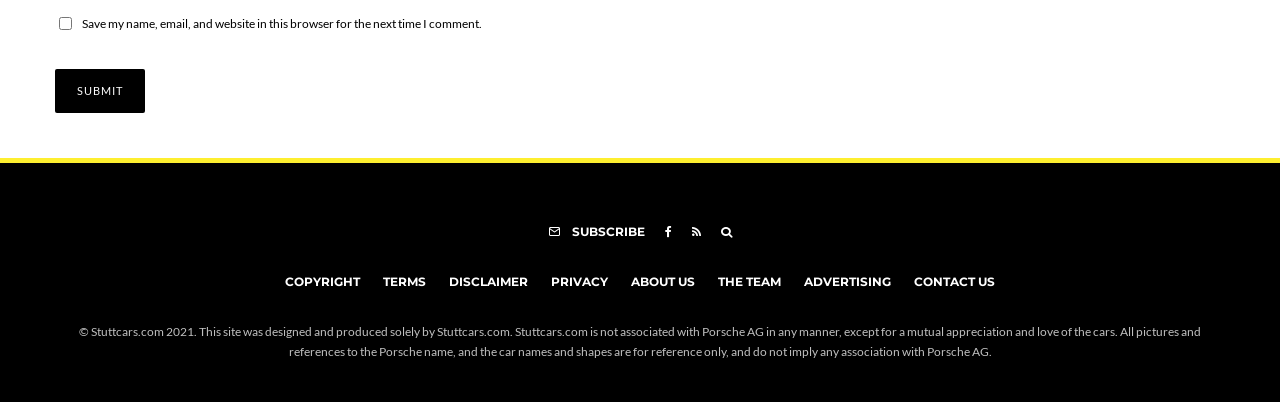What is the text on the submit button?
From the image, respond with a single word or phrase.

SUBMIT